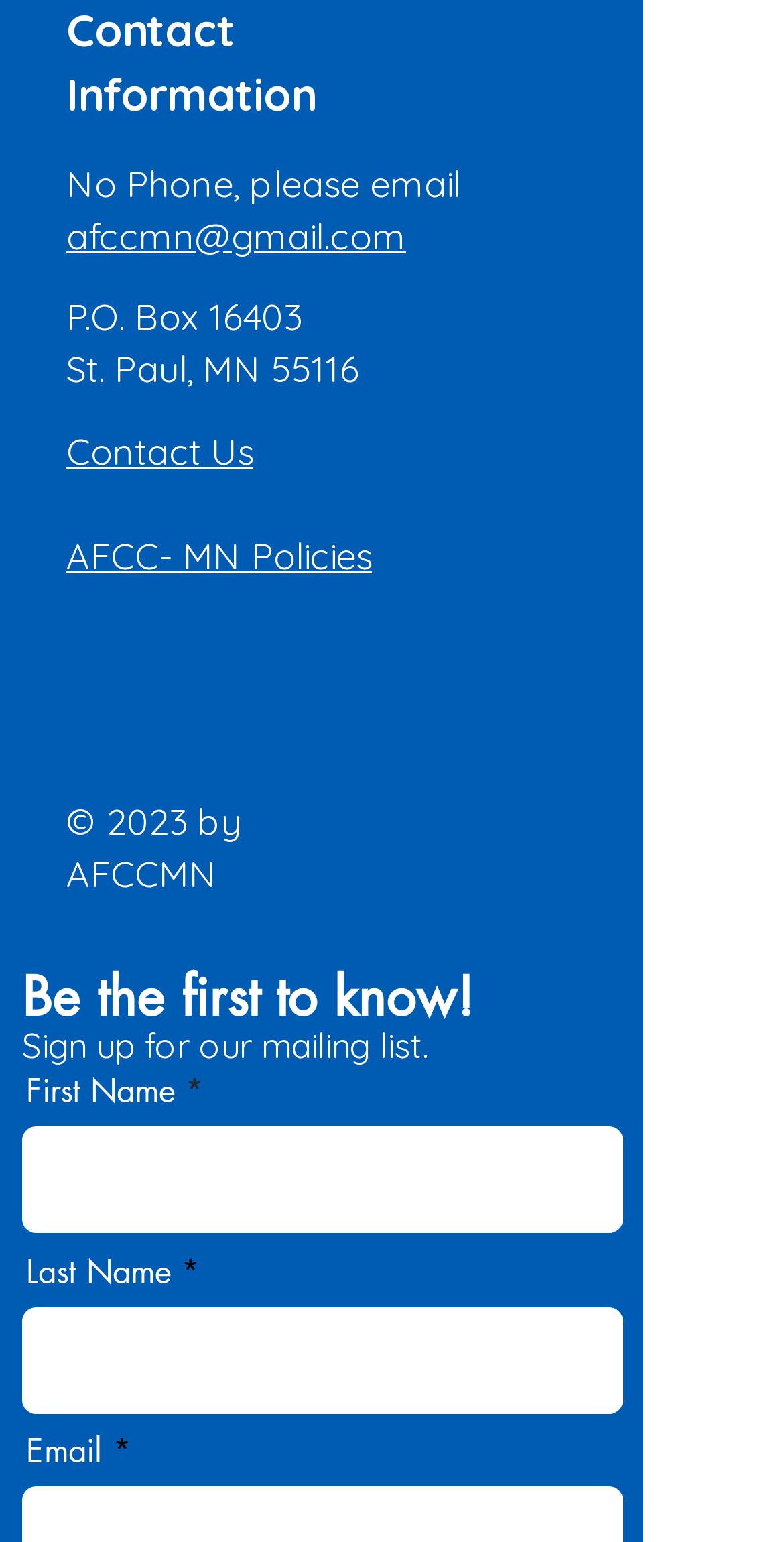Refer to the image and offer a detailed explanation in response to the question: What is the email address to contact?

The email address to contact can be found in the 'Contact Information' section, which is located at the top of the webpage. The email address is a link labeled 'afccmn@gmail.com'.